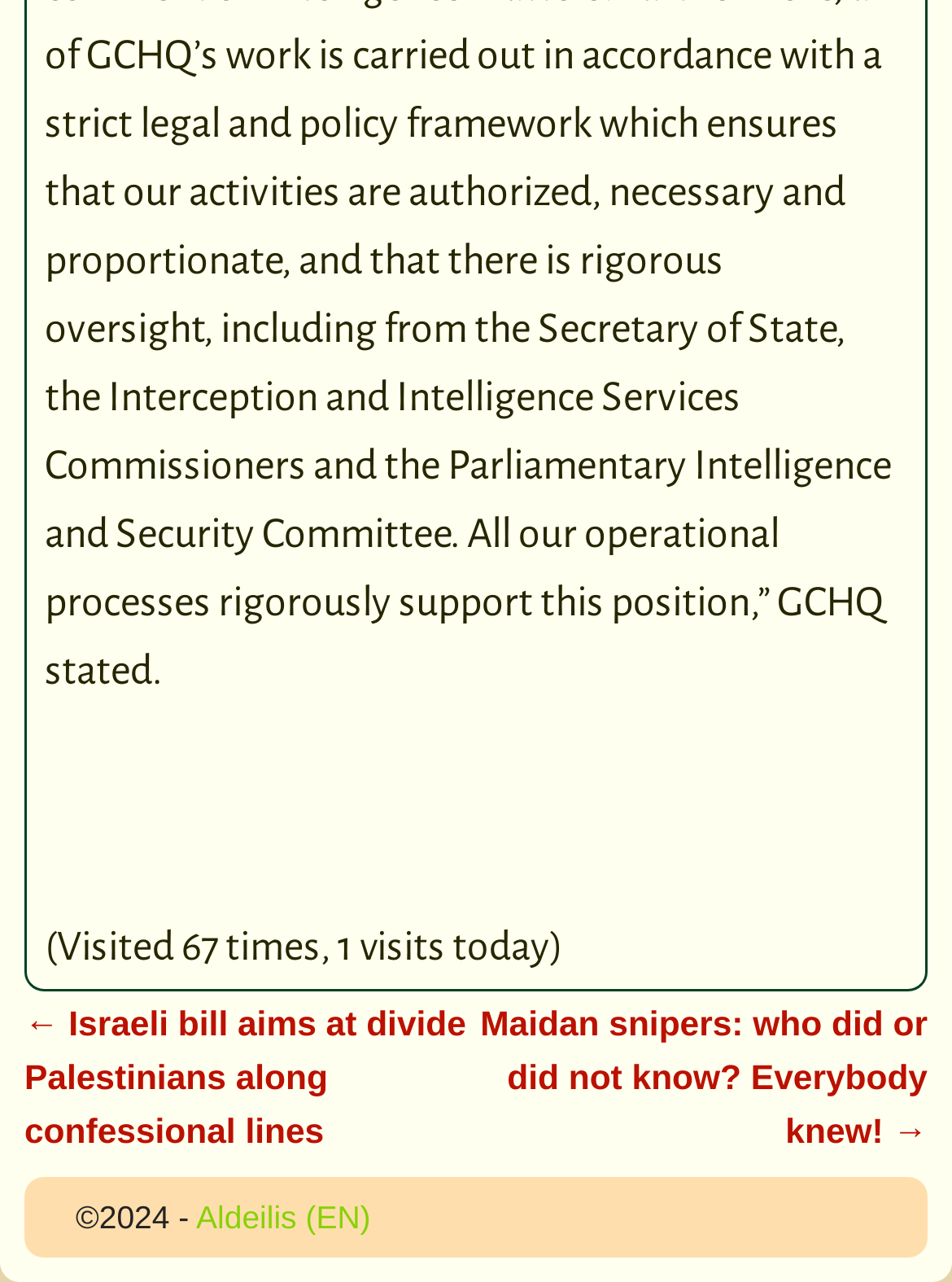Please respond to the question using a single word or phrase:
How many times has the current page been visited today?

1